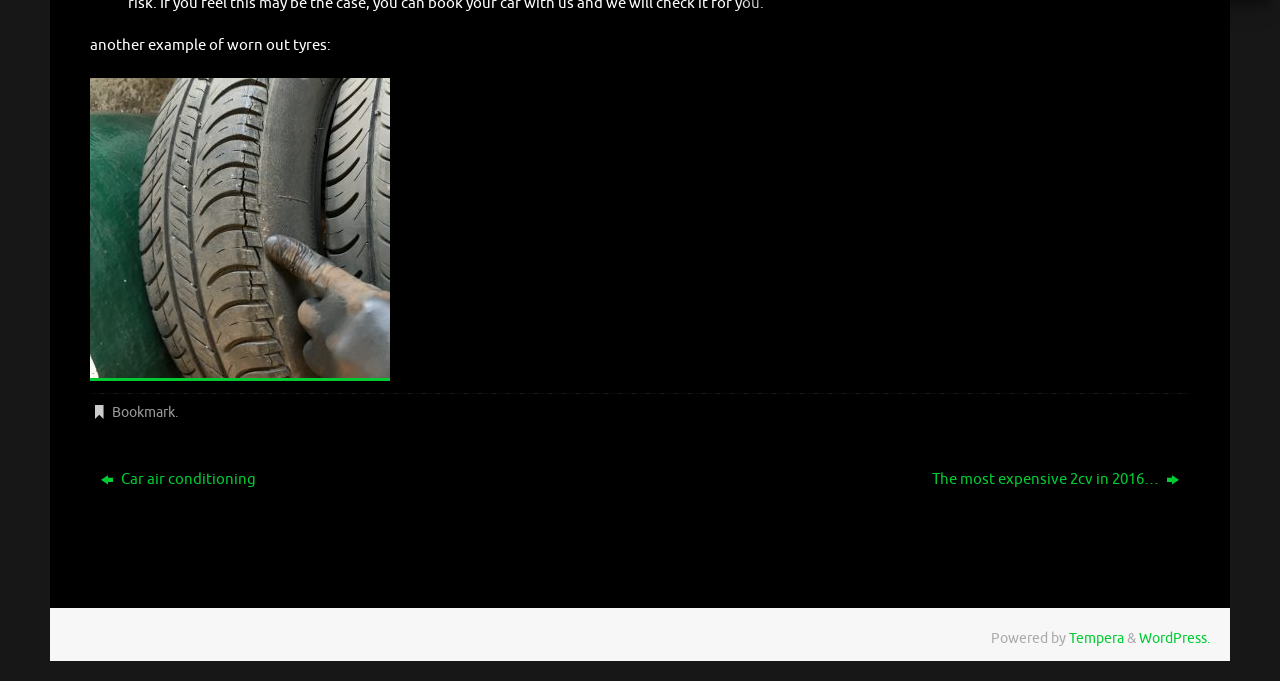Using the provided element description "Car air conditioning", determine the bounding box coordinates of the UI element.

[0.07, 0.679, 0.474, 0.731]